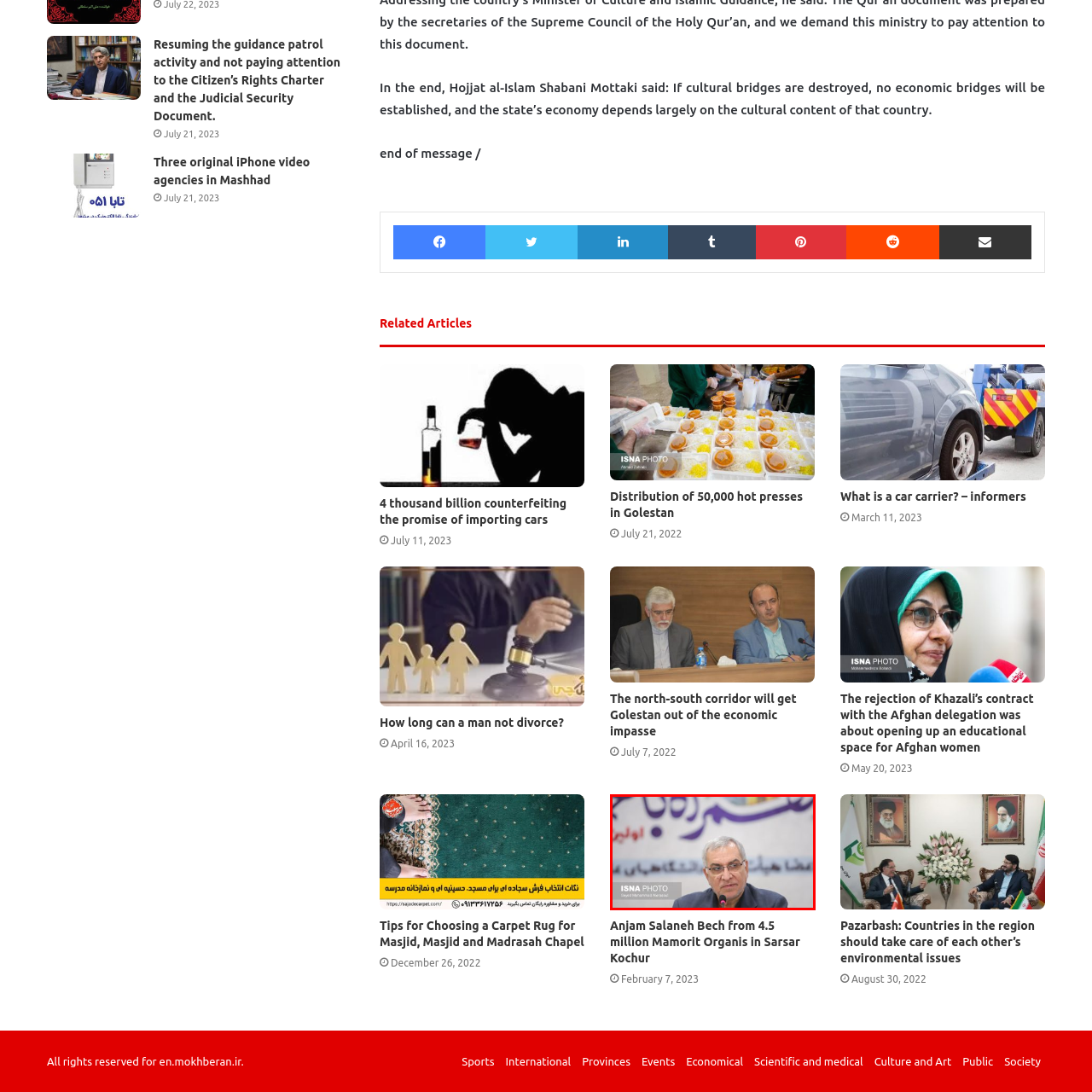Carefully inspect the area of the image highlighted by the red box and deliver a detailed response to the question below, based on your observations: What is the individual doing at the table?

The presence of a microphone in front of the individual suggests that they are engaged in dialogue or addressing an audience, which is further supported by the caption's description of the scene as a moment rich with communication.